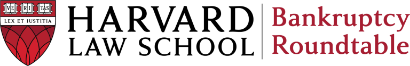What is the focus of the discussions and research of the Bankruptcy Roundtable?
Based on the image, answer the question with as much detail as possible.

The caption states that the visual representation of the logo emphasizes the roundtable's focus on discussions and research related to bankruptcy law, contributing to scholarly and practical advancements in the field. This indicates that the focus of the discussions and research is on bankruptcy law.